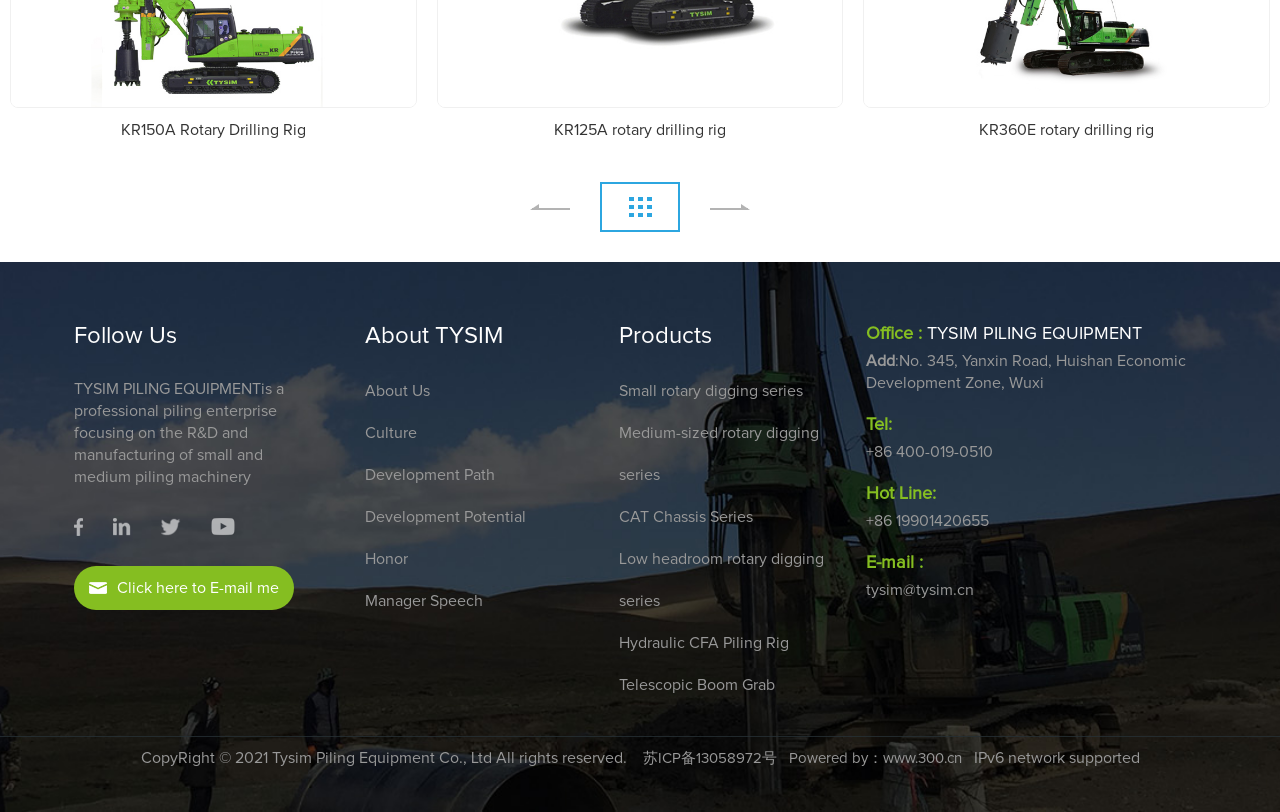Please identify the bounding box coordinates of the area I need to click to accomplish the following instruction: "Click on the 'About Us' link".

[0.285, 0.456, 0.46, 0.507]